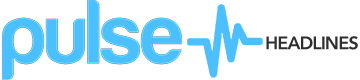What is the shape accompanying the word 'Pulse'?
Using the visual information from the image, give a one-word or short-phrase answer.

Heartbeat graphic